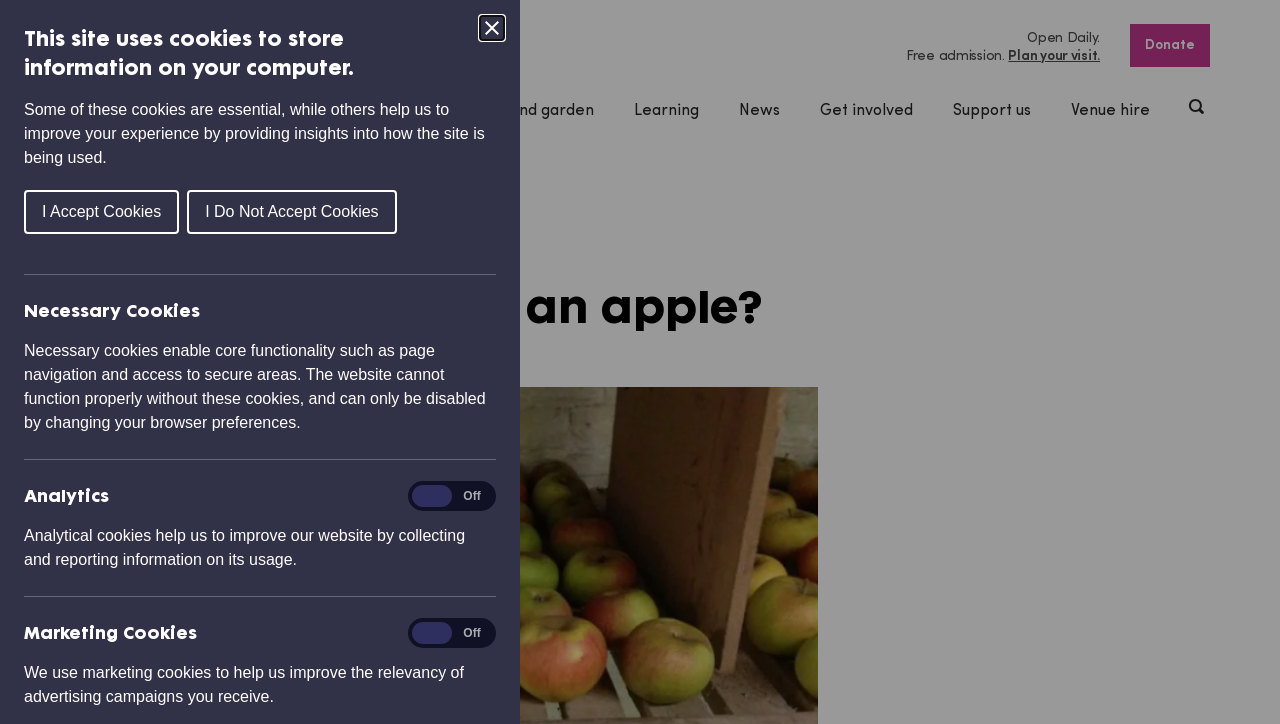What is the date of the event 'When is an orange an apple?'?
Answer with a single word or phrase by referring to the visual content.

Friday 29 September 2017